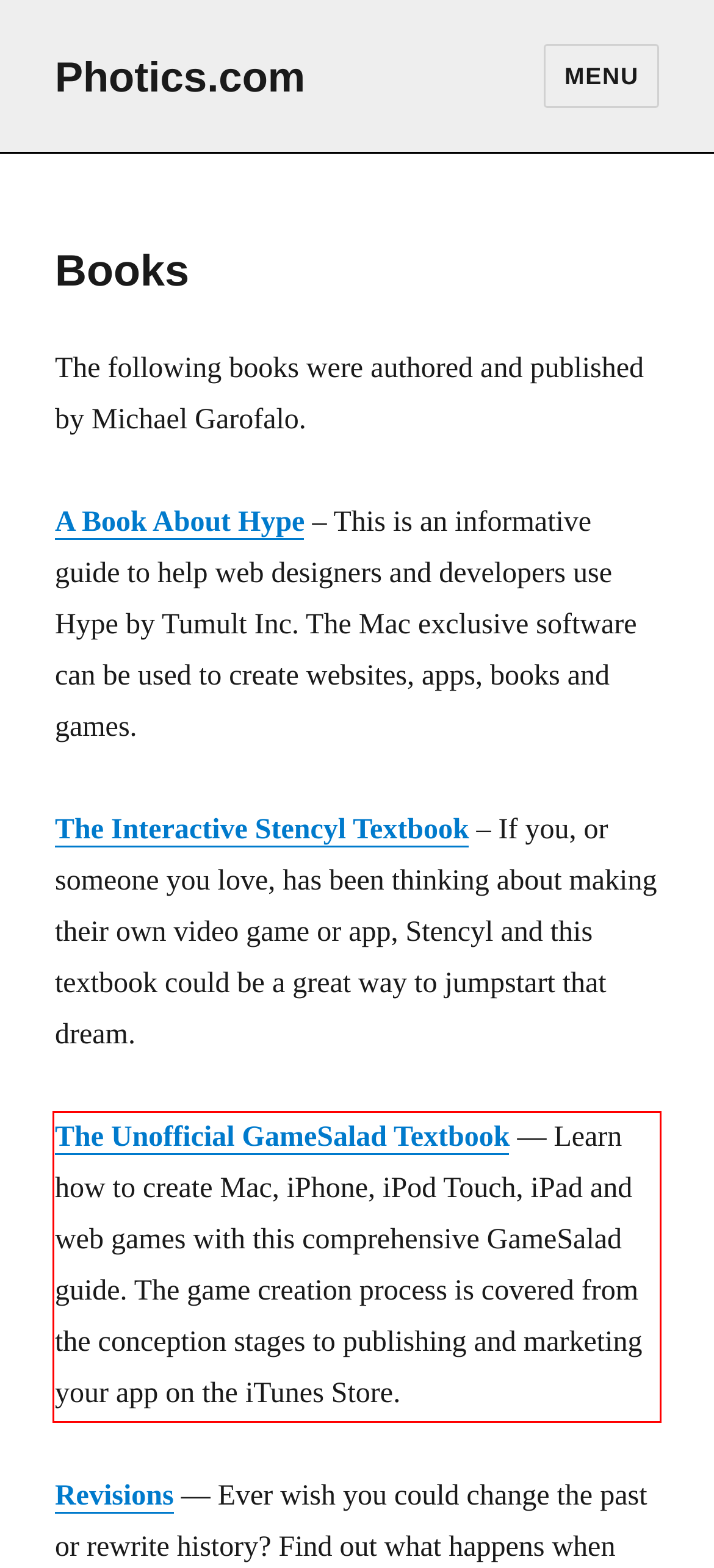From the screenshot of the webpage, locate the red bounding box and extract the text contained within that area.

The Unofficial GameSalad Textbook — Learn how to create Mac, iPhone, iPod Touch, iPad and web games with this comprehensive GameSalad guide. The game creation process is covered from the conception stages to publishing and marketing your app on the iTunes Store.